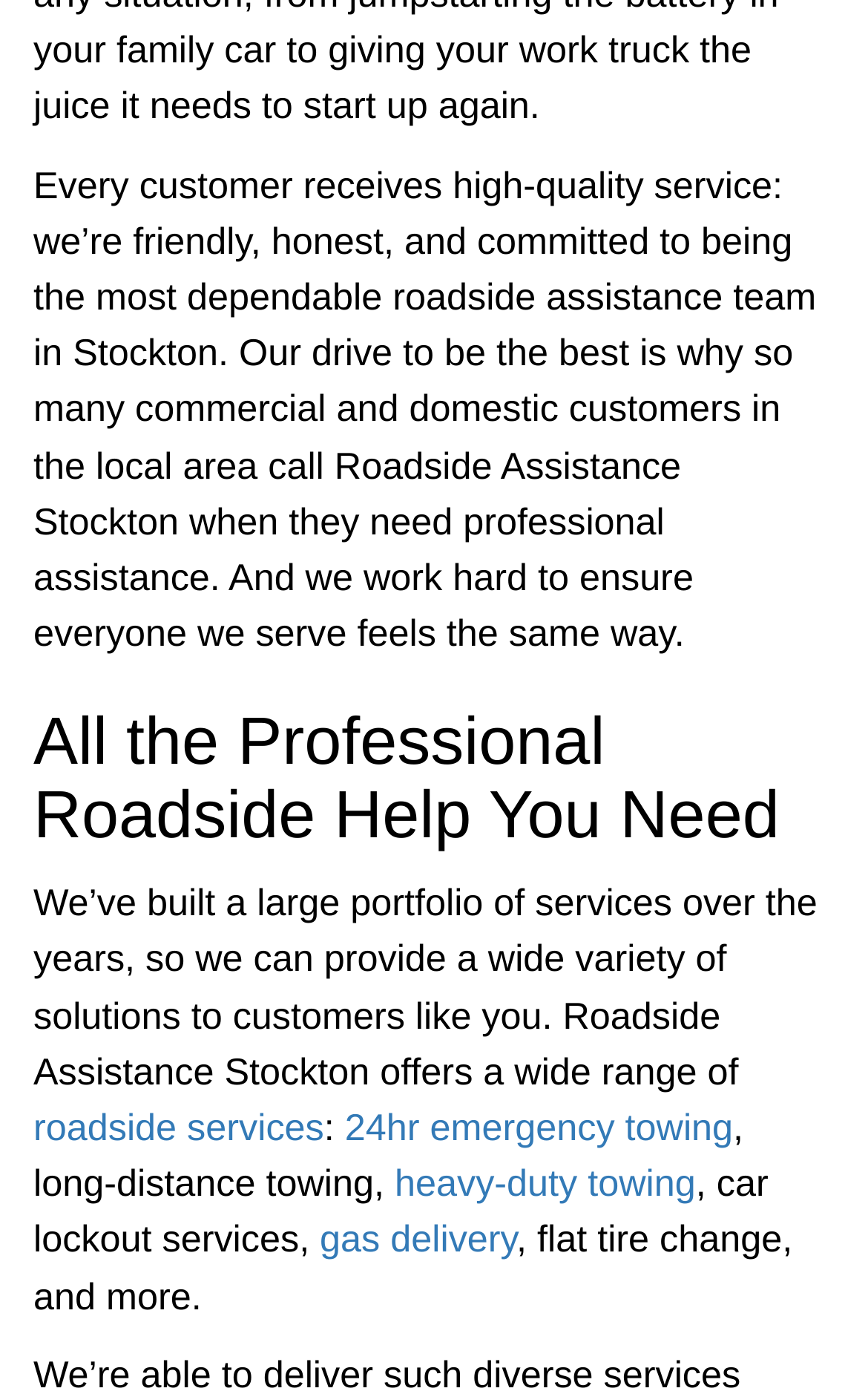What is the main service provided by Roadside Assistance Stockton?
Please give a detailed and thorough answer to the question, covering all relevant points.

Based on the text, 'Every customer receives high-quality service: we’re friendly, honest, and committed to being the most dependable roadside assistance team in Stockton.', it is clear that the main service provided by Roadside Assistance Stockton is roadside assistance.